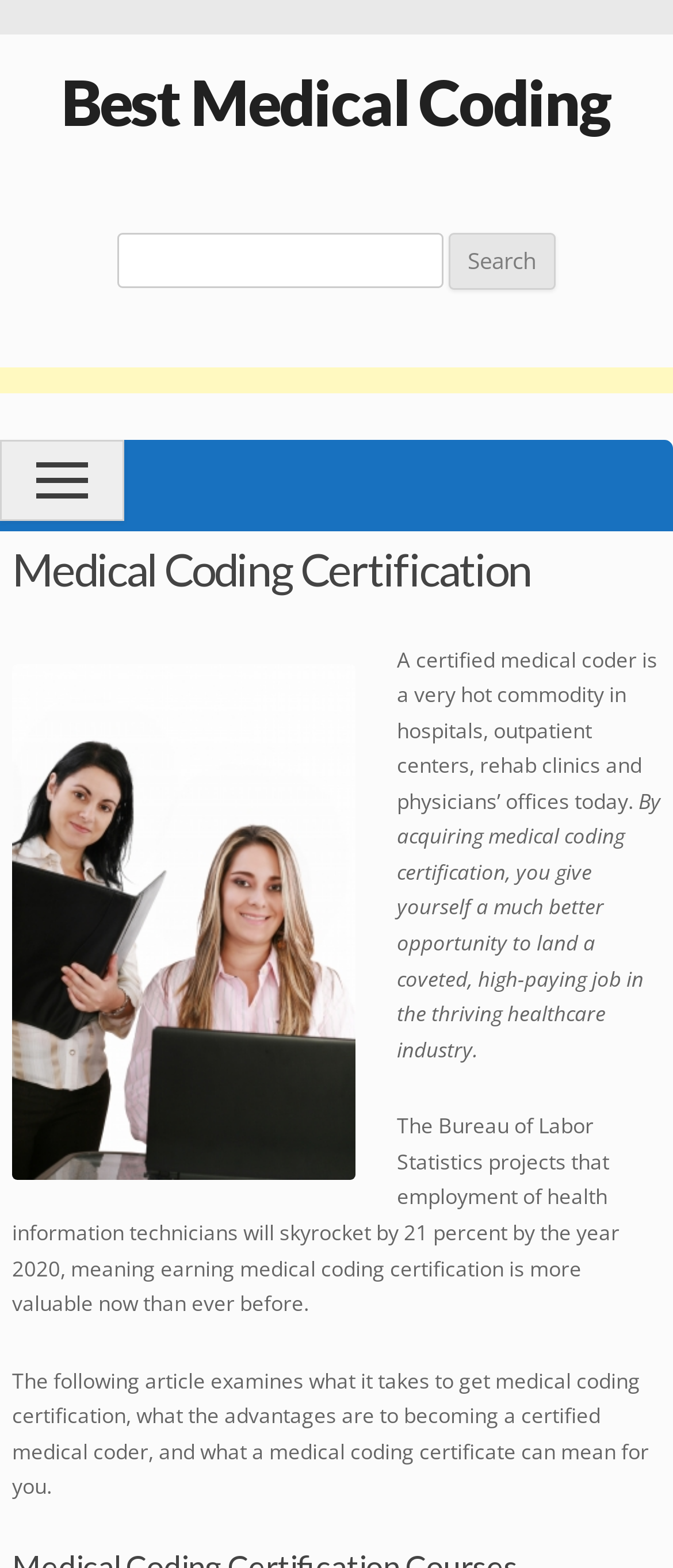Please answer the following question using a single word or phrase: What is the main topic of this webpage?

Medical Coding Certification